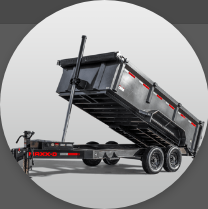Provide a one-word or one-phrase answer to the question:
What is the purpose of the wheelbase design?

Stability